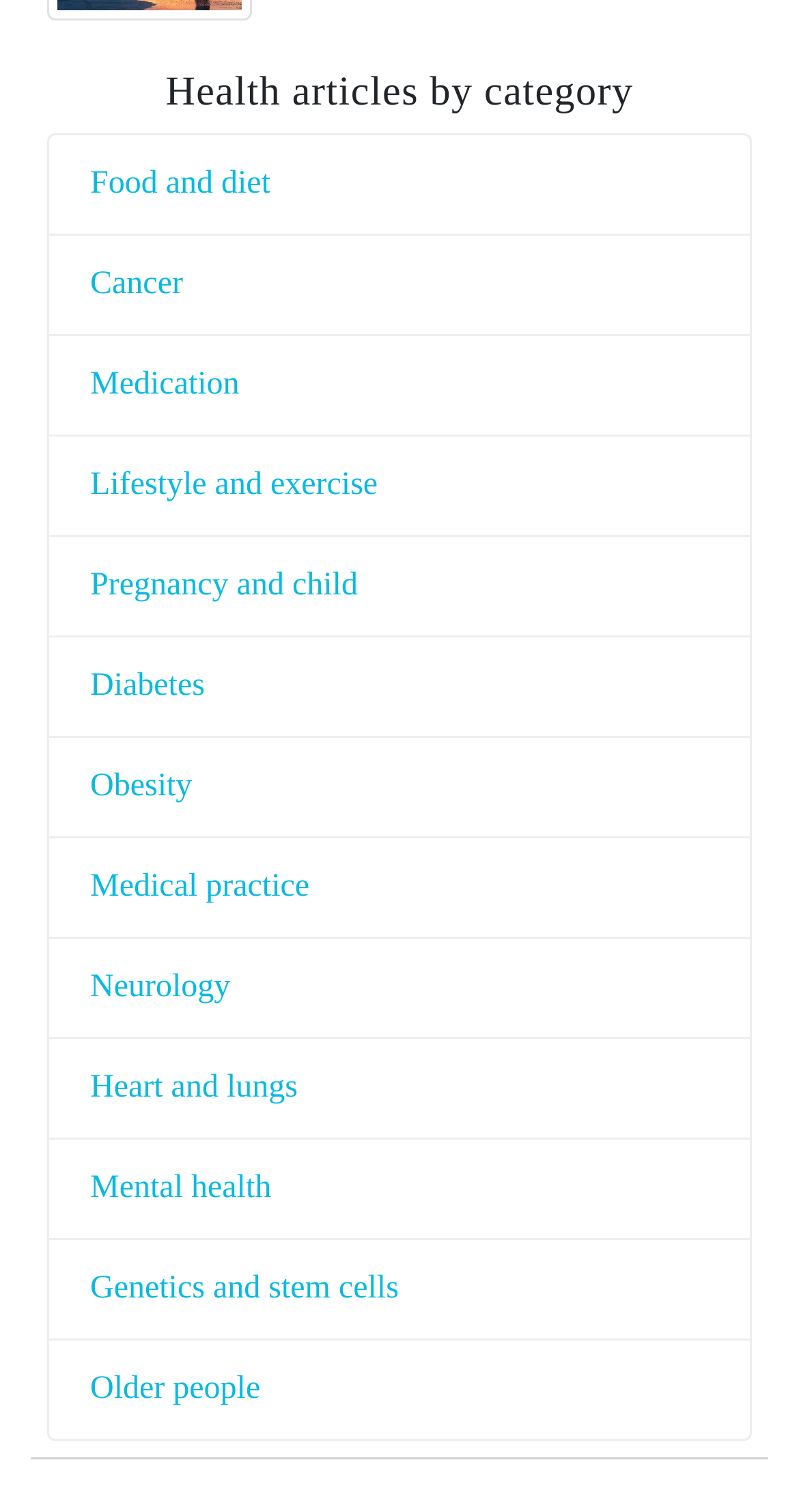Locate the bounding box coordinates of the element that should be clicked to execute the following instruction: "visit the office".

None